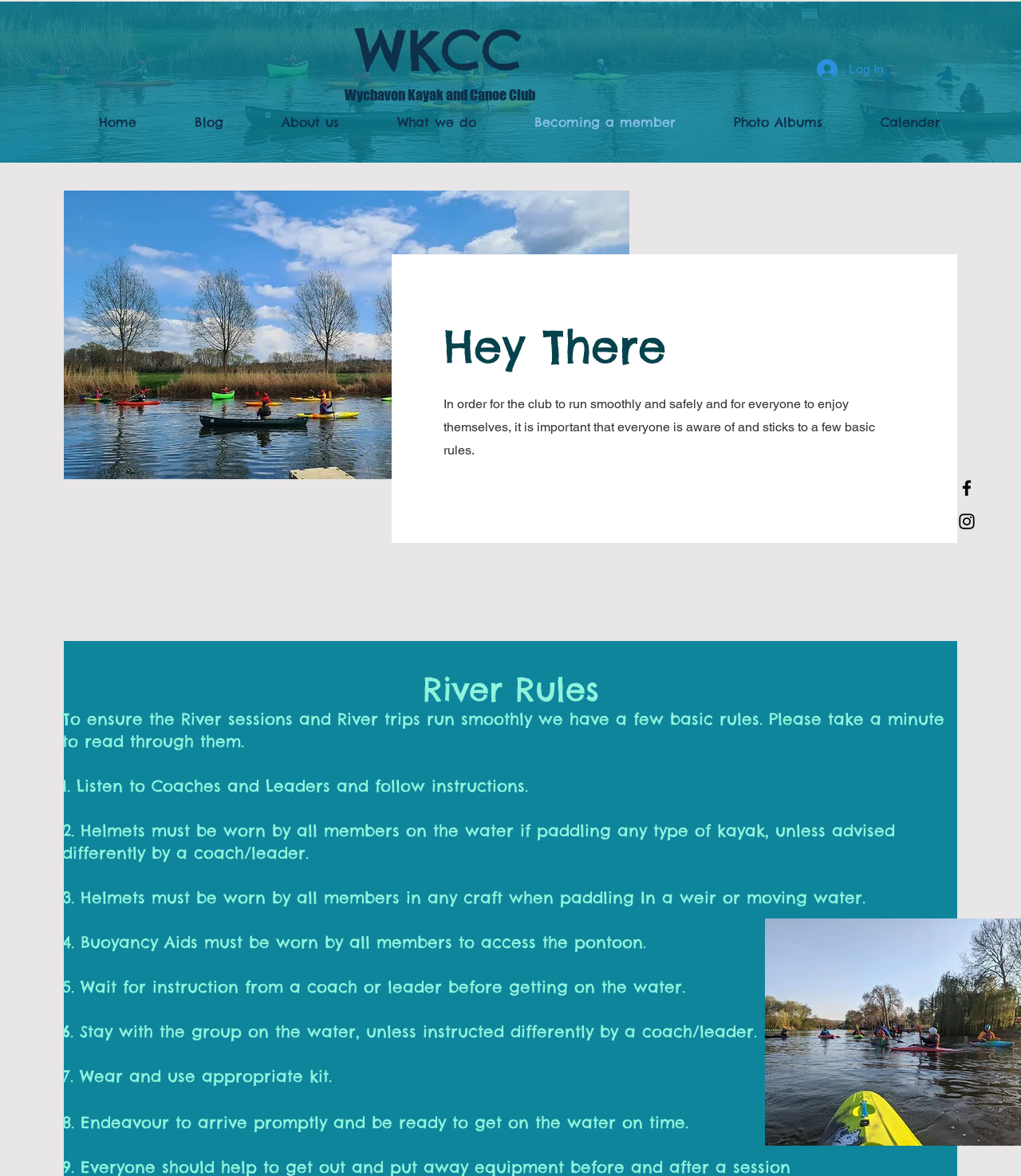Identify the bounding box for the given UI element using the description provided. Coordinates should be in the format (top-left x, top-left y, bottom-right x, bottom-right y) and must be between 0 and 1. Here is the description: What we do

[0.344, 0.094, 0.478, 0.114]